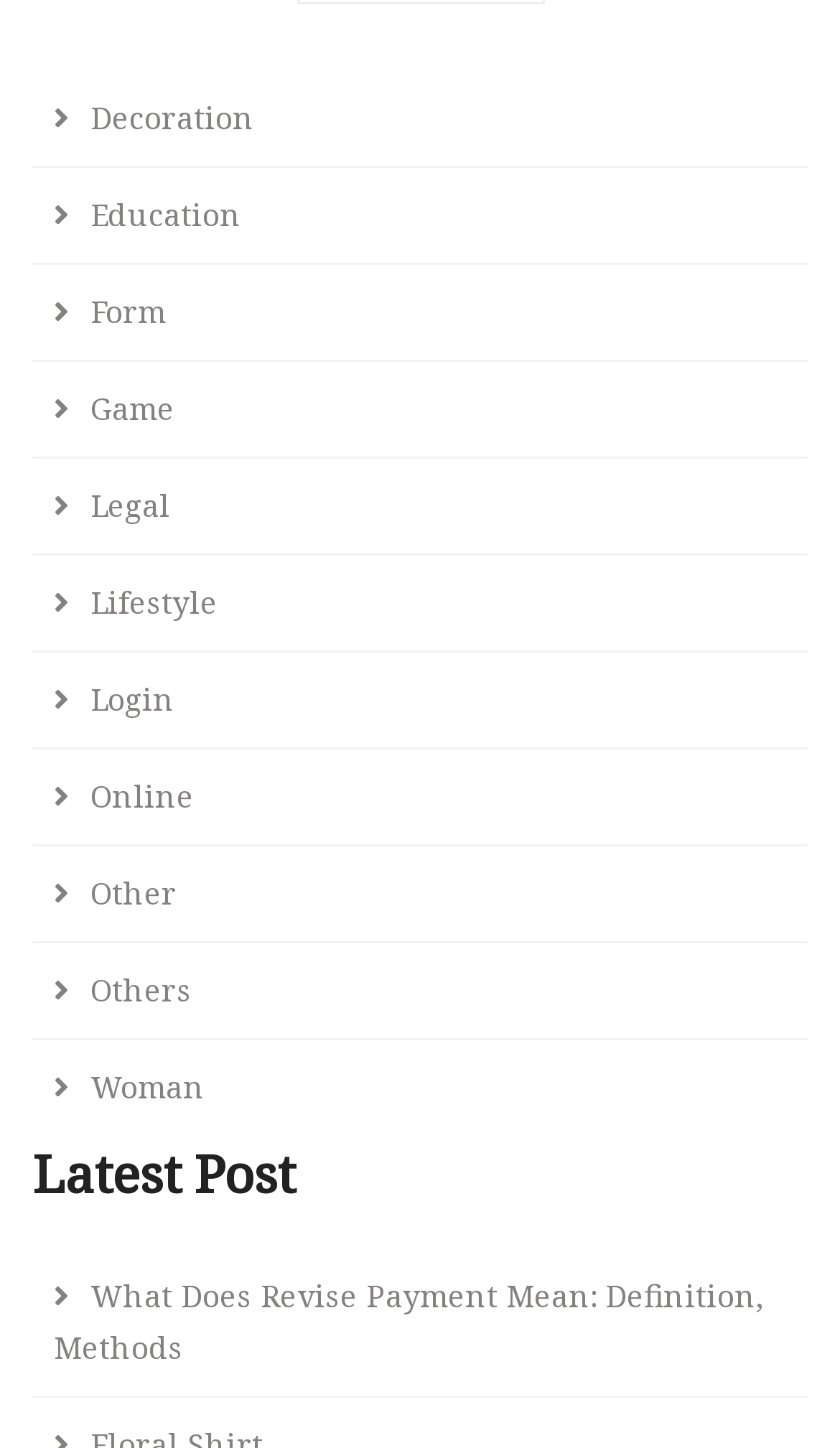How many categories are listed?
Observe the image and answer the question with a one-word or short phrase response.

9